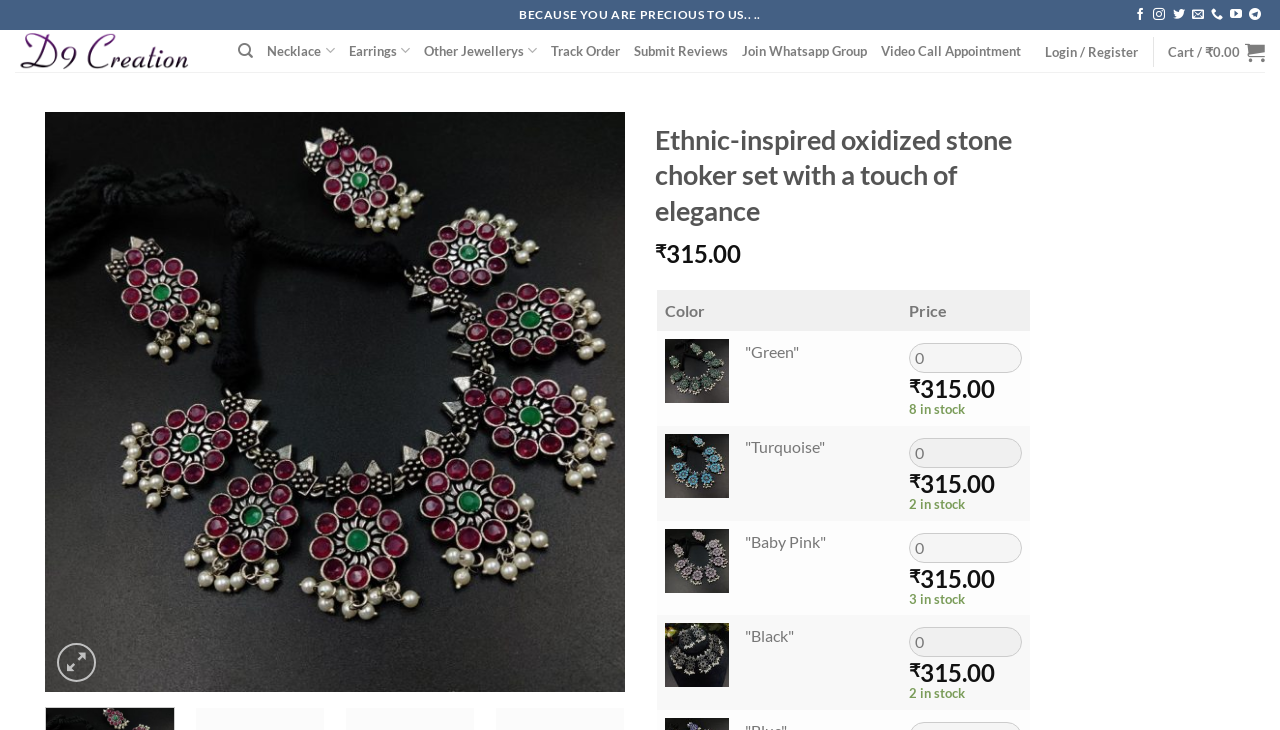Please extract the primary headline from the webpage.

Ethnic-inspired oxidized stone choker set with a touch of elegance